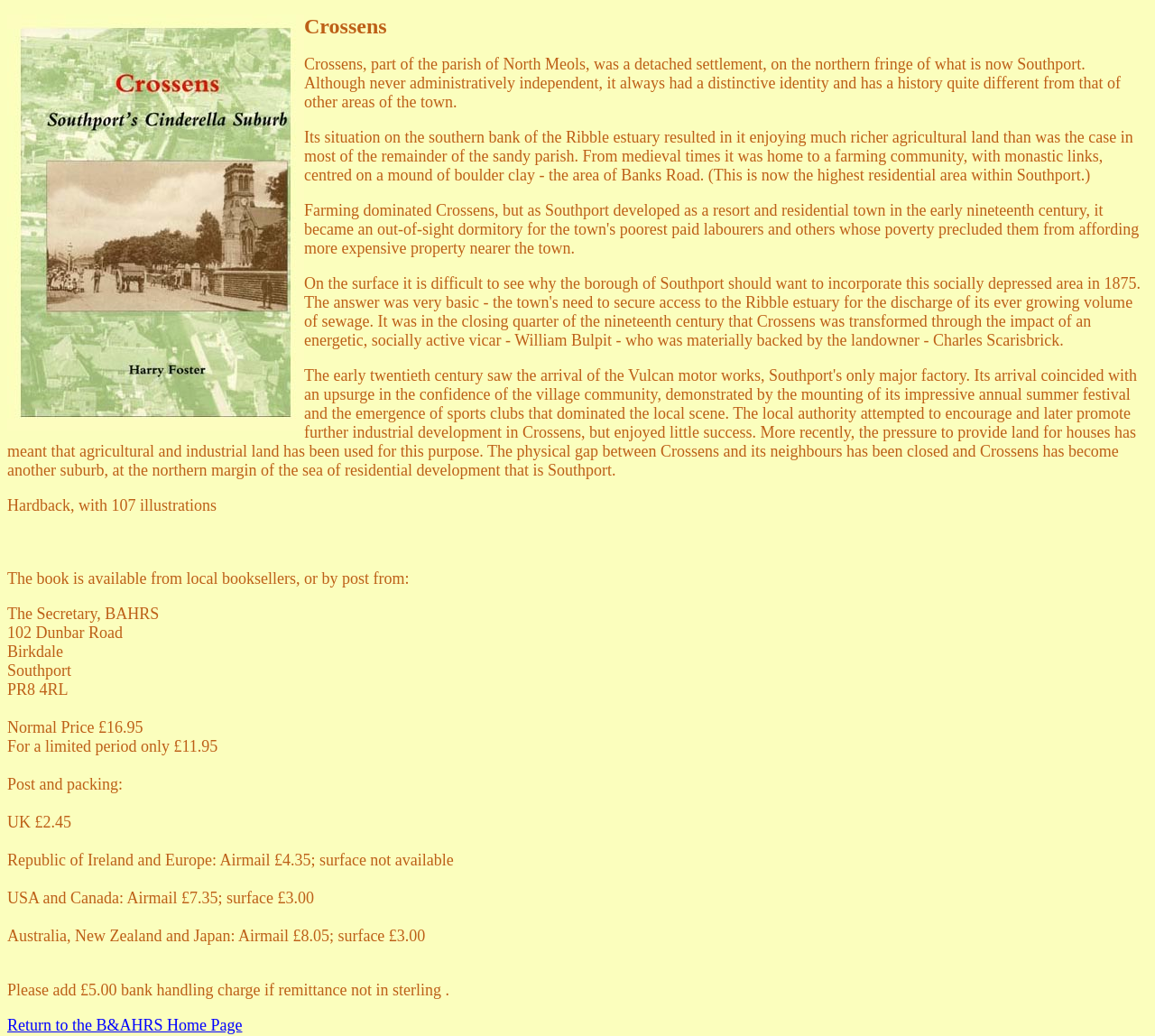Describe the entire webpage, focusing on both content and design.

The webpage is about the Birkdale and Ainsdale Historical Research Society. At the top-left corner, there is an image. To the right of the image, there is a heading "Crossens" followed by a paragraph describing Crossens as a detached settlement on the northern fringe of Southport with a distinctive identity and history. Below this paragraph, there is another paragraph providing more information about Crossens, including its agricultural land and farming community.

Below these paragraphs, there is a section about a book, with a description "Hardback, with 107 illustrations" and information on how to purchase it, including the price and postal address. The postal address is listed in detail, including the street, town, and postcode.

Further down, there are details on the pricing of the book, including a limited-time offer and postal rates for different regions, including the UK, Republic of Ireland and Europe, USA and Canada, and Australia, New Zealand, and Japan. There is also a note about adding a bank handling charge for non-sterling remittances.

At the very bottom of the page, there is a link to return to the B&AHRS Home Page.